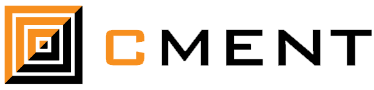Offer a detailed narrative of the scene shown in the image.

The image features the logo of CMENT, a company that provides website consulting and IT services, particularly focusing on software as a service (SAaS) solutions. The logo displays a modern design with layered geometric shapes in shades of orange and black, symbolizing stability and structure. The name "CMENT" is prominently displayed in bold, sleek typeface, emphasizing their professional identity. This logo encapsulates the company's commitment to delivering custom solutions to meet diverse business needs, highlighting their experience since 1995 in serving leading financial institutions and Fortune 500 companies. The overall aesthetic communicates innovation and reliability in development.